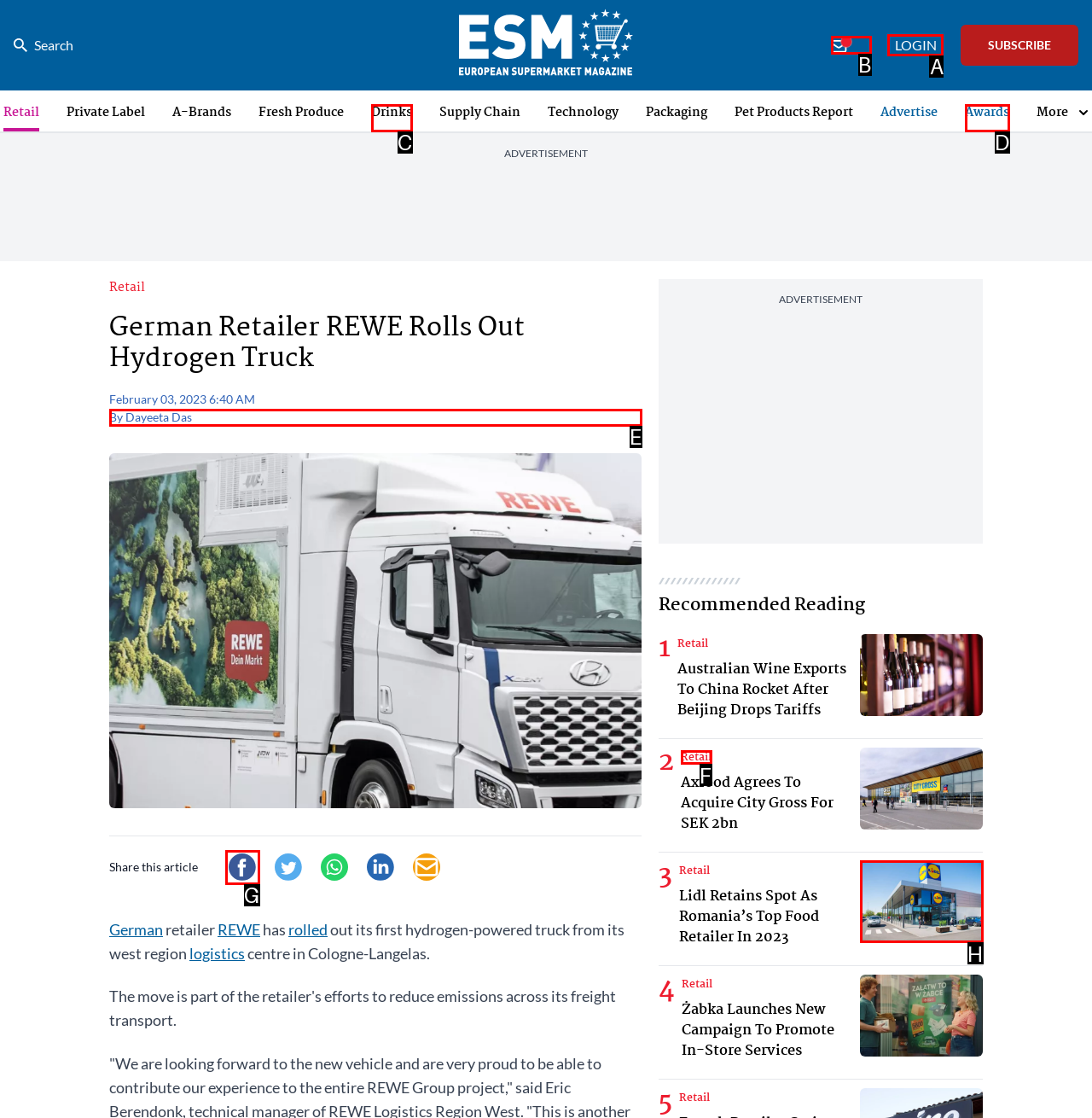Indicate the HTML element to be clicked to accomplish this task: Login to the website Respond using the letter of the correct option.

A